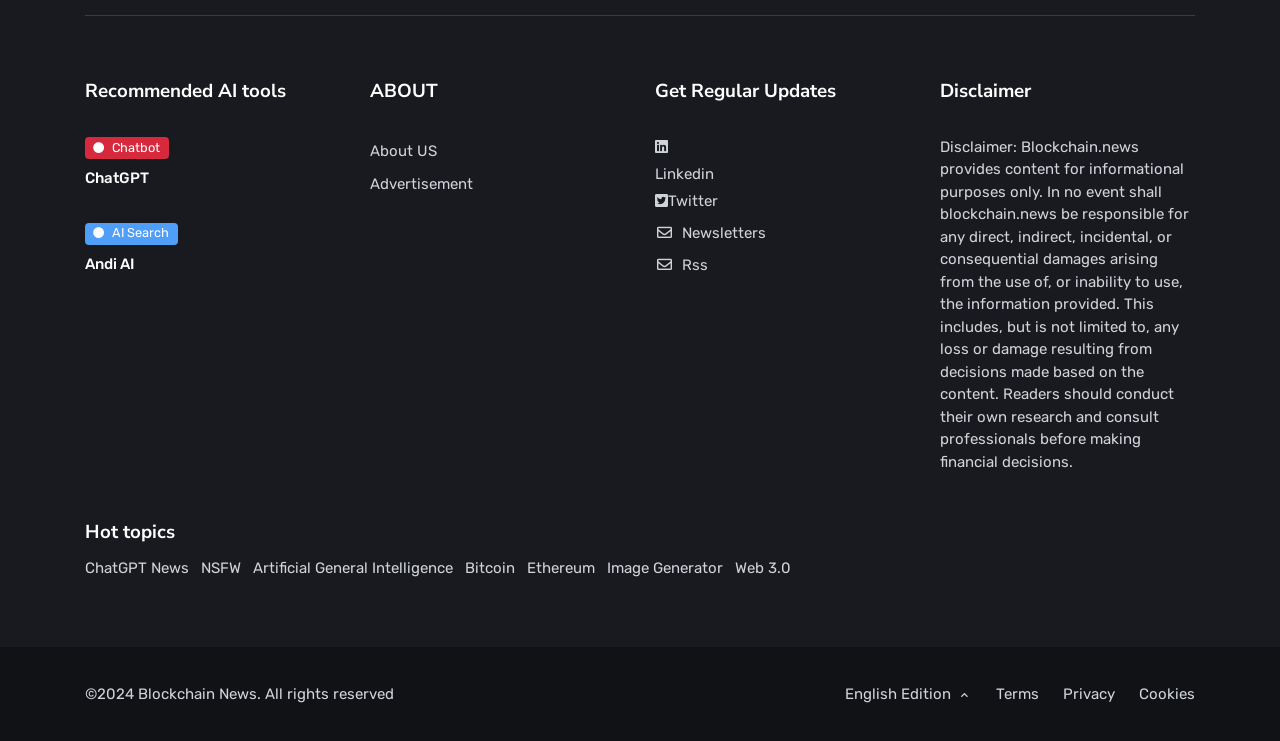Bounding box coordinates are given in the format (top-left x, top-left y, bottom-right x, bottom-right y). All values should be floating point numbers between 0 and 1. Provide the bounding box coordinate for the UI element described as: name="subscribe" value="Subscribe"

None